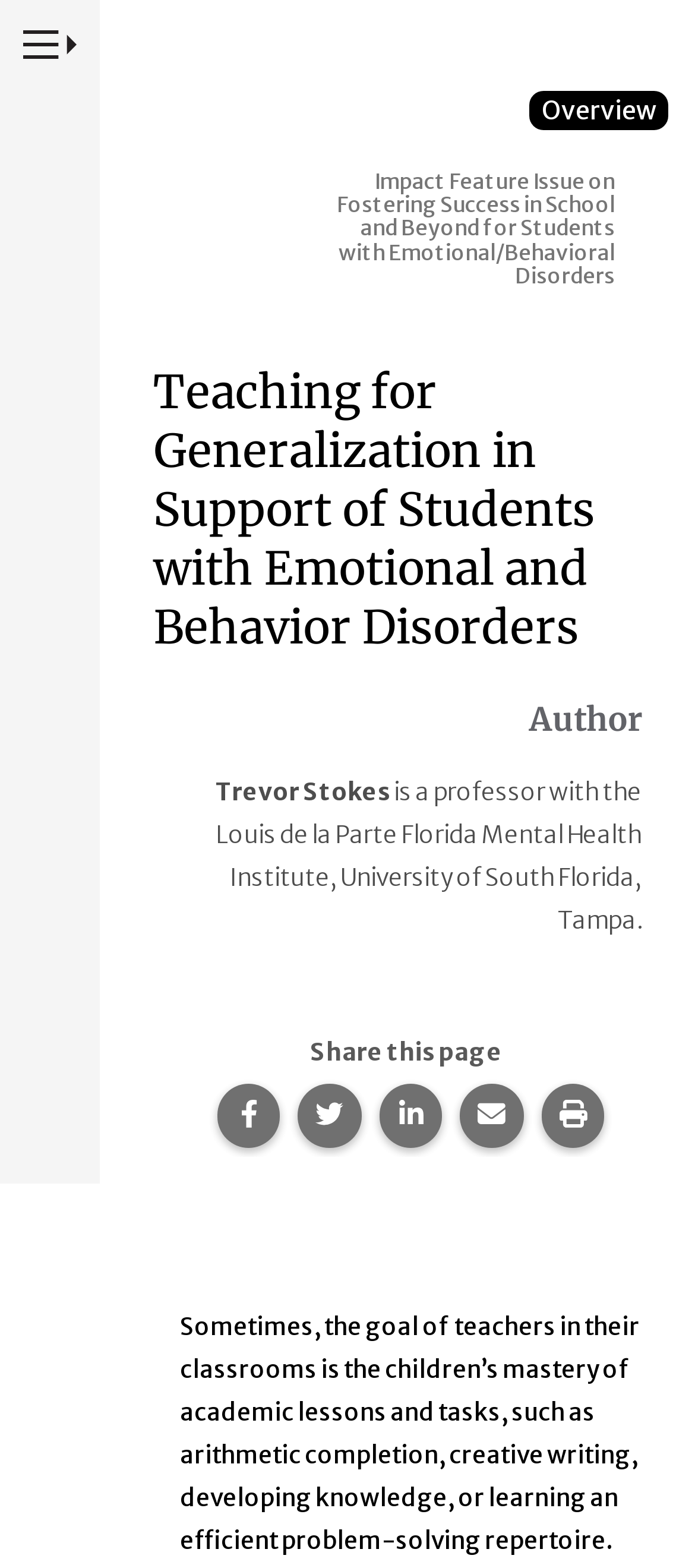Create a detailed description of the webpage's content and layout.

The webpage is about the "Impact" publication, specifically Volume 18, Number 2, which focuses on "Teaching for Generalization in Support of Students with Emotional and Behavior Disorders". 

At the top left corner, there is a button to toggle the website's primary navigation. To the right of this button, there is a section with the title "Overview". This section contains three headings: the first heading is about fostering success in school and beyond for students with emotional/behavioral disorders, the second heading is about teaching for generalization in support of students with emotional and behavior disorders, and the third heading is about the author. 

Below the second heading, the author's name, Trevor Stokes, is mentioned, along with his title and affiliation. 

Further down, there is a section with social media links to share the page on Facebook, Twitter, LinkedIn, or via email. Next to these links, there is a button to print the page.